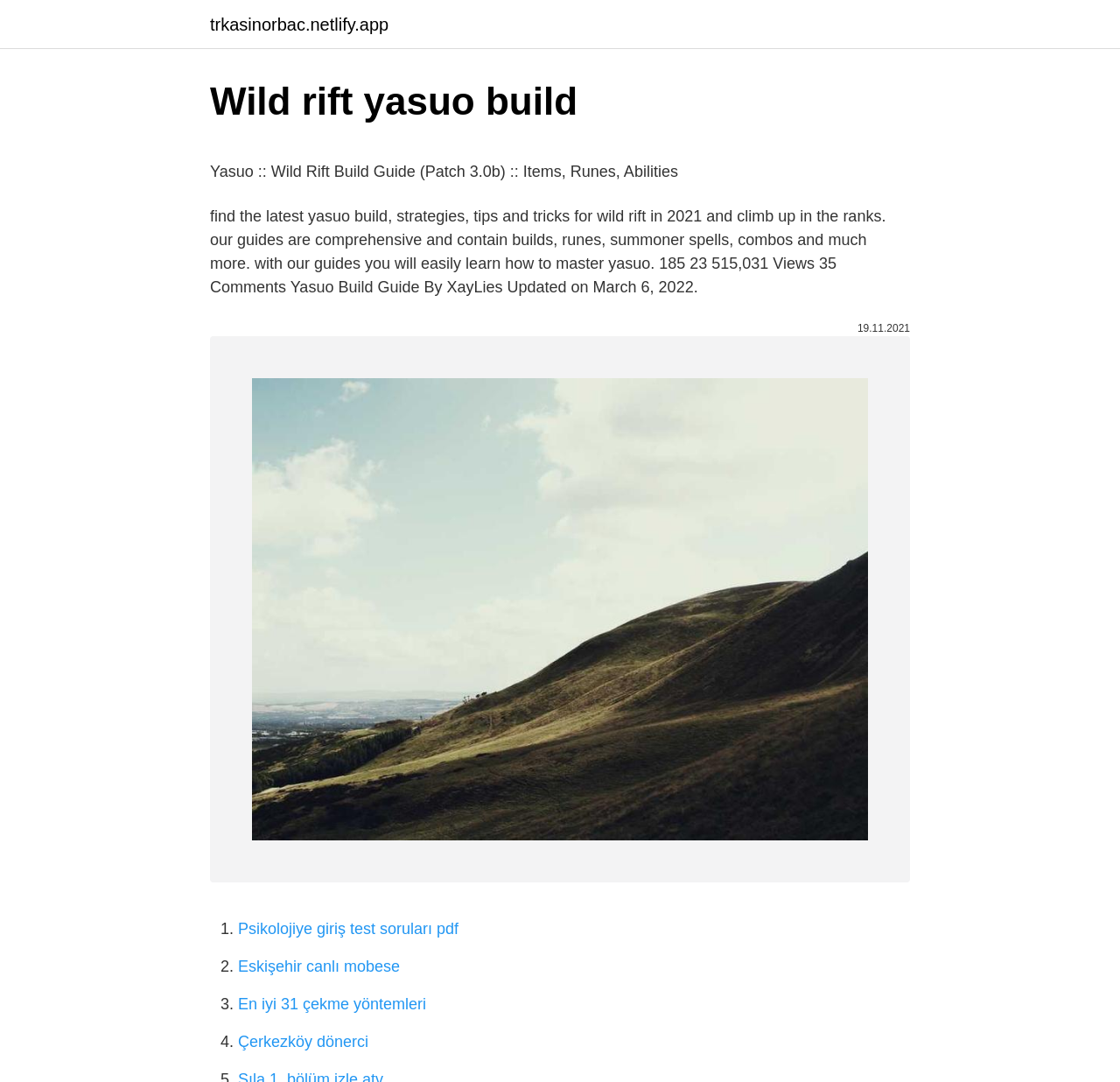How many views does the Yasuo build guide have?
Look at the screenshot and give a one-word or phrase answer.

515,031